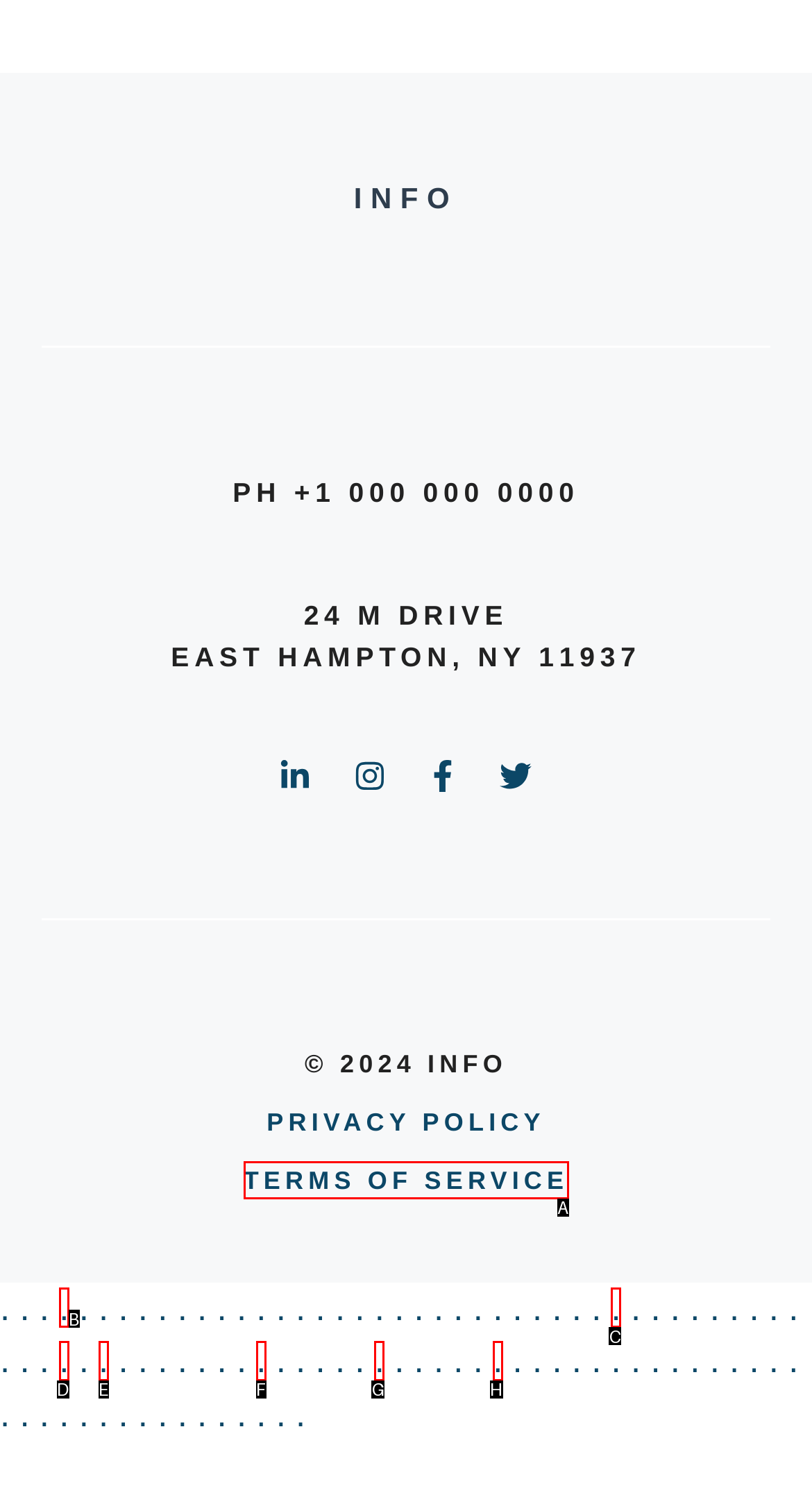Tell me which one HTML element you should click to complete the following task: Click the link to view terms of service
Answer with the option's letter from the given choices directly.

A